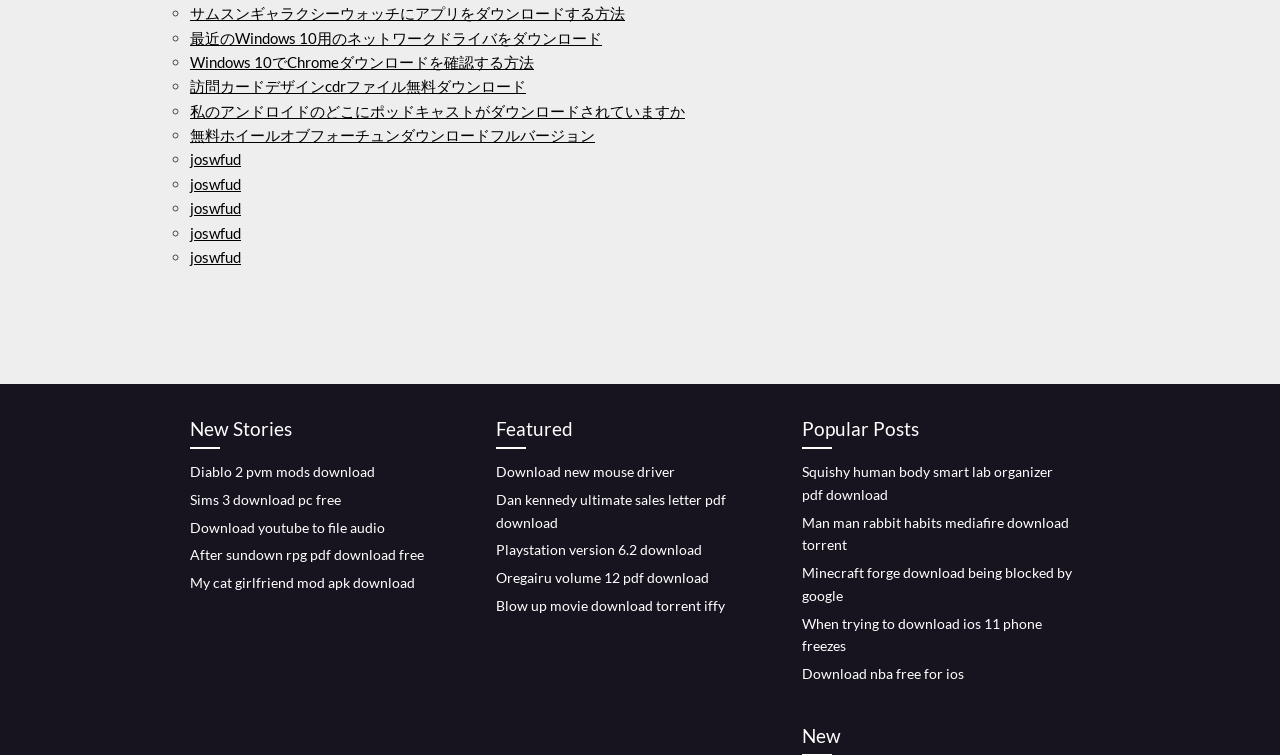What is the theme of the 'Featured' section?
Please provide a comprehensive answer based on the visual information in the image.

The 'Featured' section appears to focus on software and games, with links to download drivers, mods, and other digital content. The section's title and the types of links it contains suggest that it highlights popular or recommended downloads.